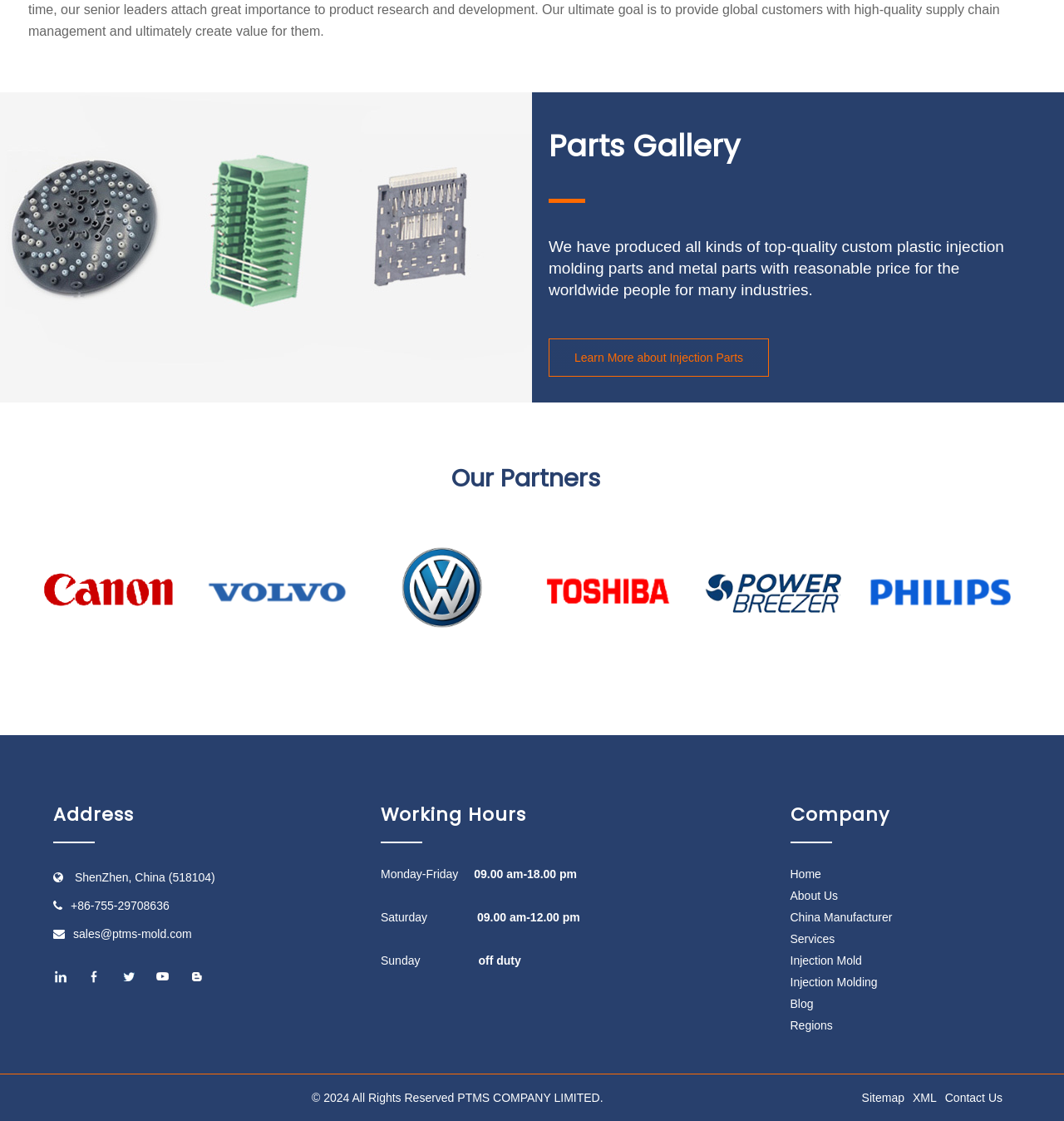What is the company's copyright information?
Refer to the image and provide a detailed answer to the question.

I found the copyright information by looking at the StaticText element with the text '© 2024 All Rights Reserved PTMS COMPANY LIMITED.', which is located at the bottom of the webpage.